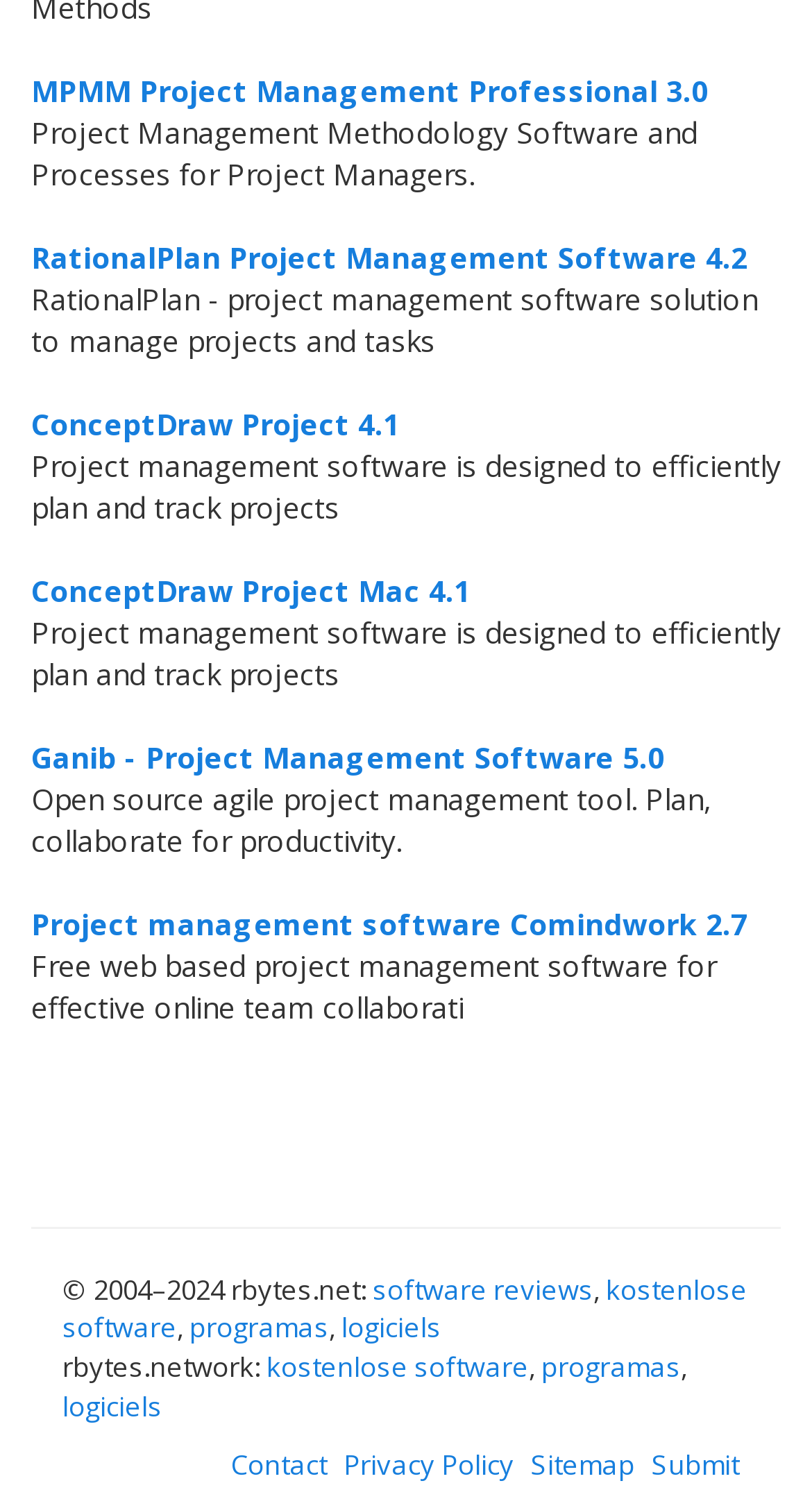Pinpoint the bounding box coordinates of the area that must be clicked to complete this instruction: "Click on ConceptDraw Project 4.1".

[0.038, 0.268, 0.492, 0.294]